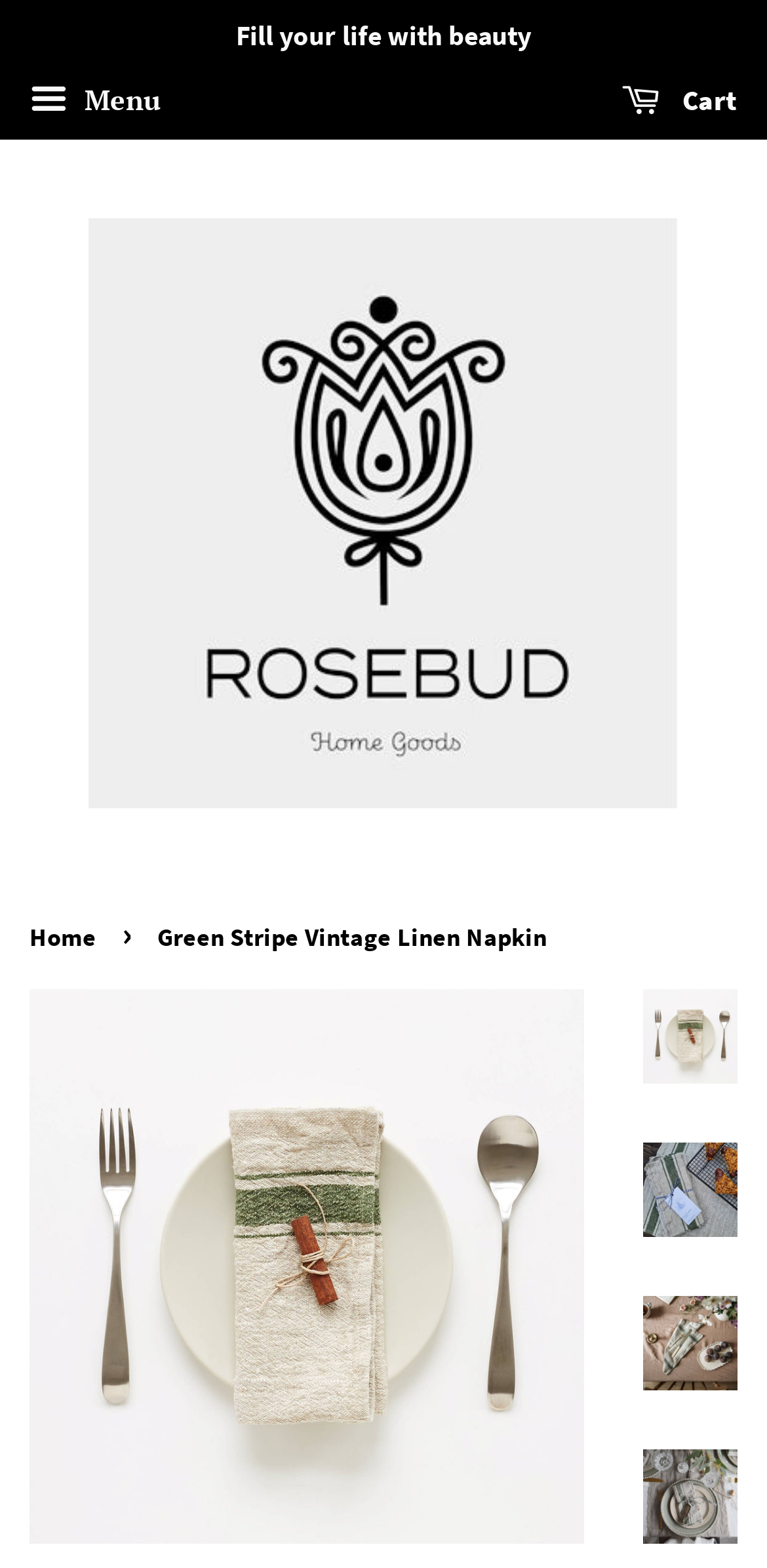Select the bounding box coordinates of the element I need to click to carry out the following instruction: "View Rosebud Home Goods".

[0.115, 0.139, 0.885, 0.516]